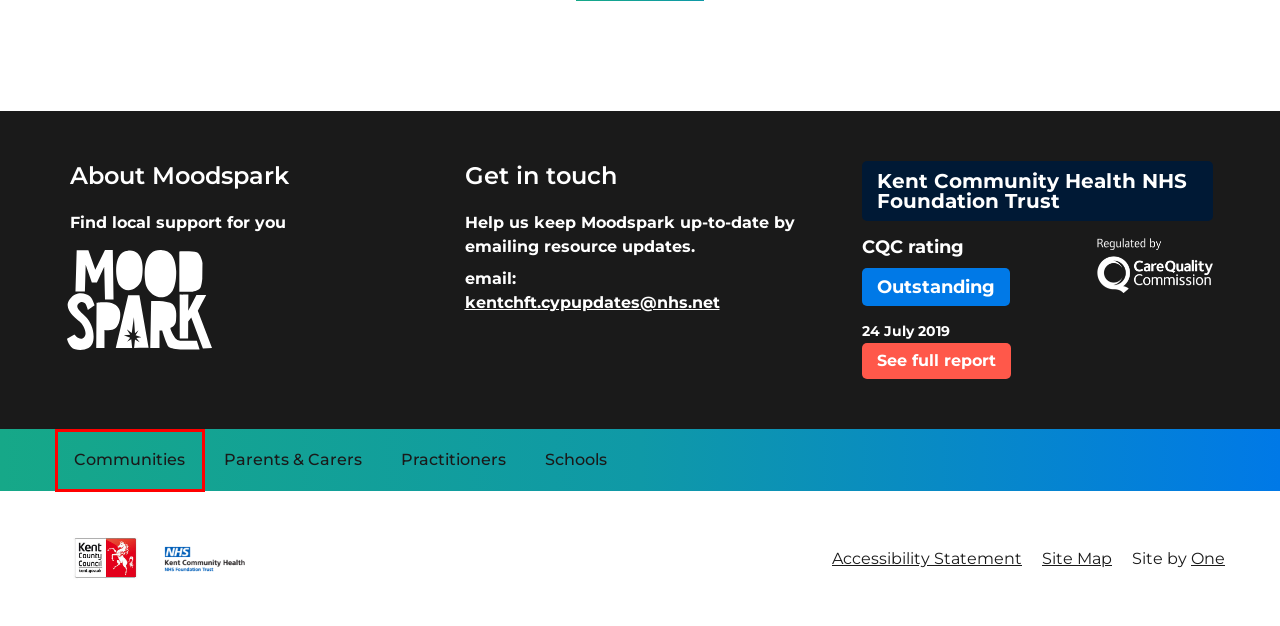Look at the screenshot of a webpage where a red bounding box surrounds a UI element. Your task is to select the best-matching webpage description for the new webpage after you click the element within the bounding box. The available options are:
A. NHS | Kent Community Health
B. Kent Community Health NHS Foundation Trust - Overview
            - Care Quality Commission
C. Kent Resilience Hub - Kent Resilience Hub
D. Schools in Mind - Kent Resilience Hub
E. Home - One Ltd
F. Site Map - Moodspark
G. Home - Kent County Council
H. I Need Help Now - Moodspark

C